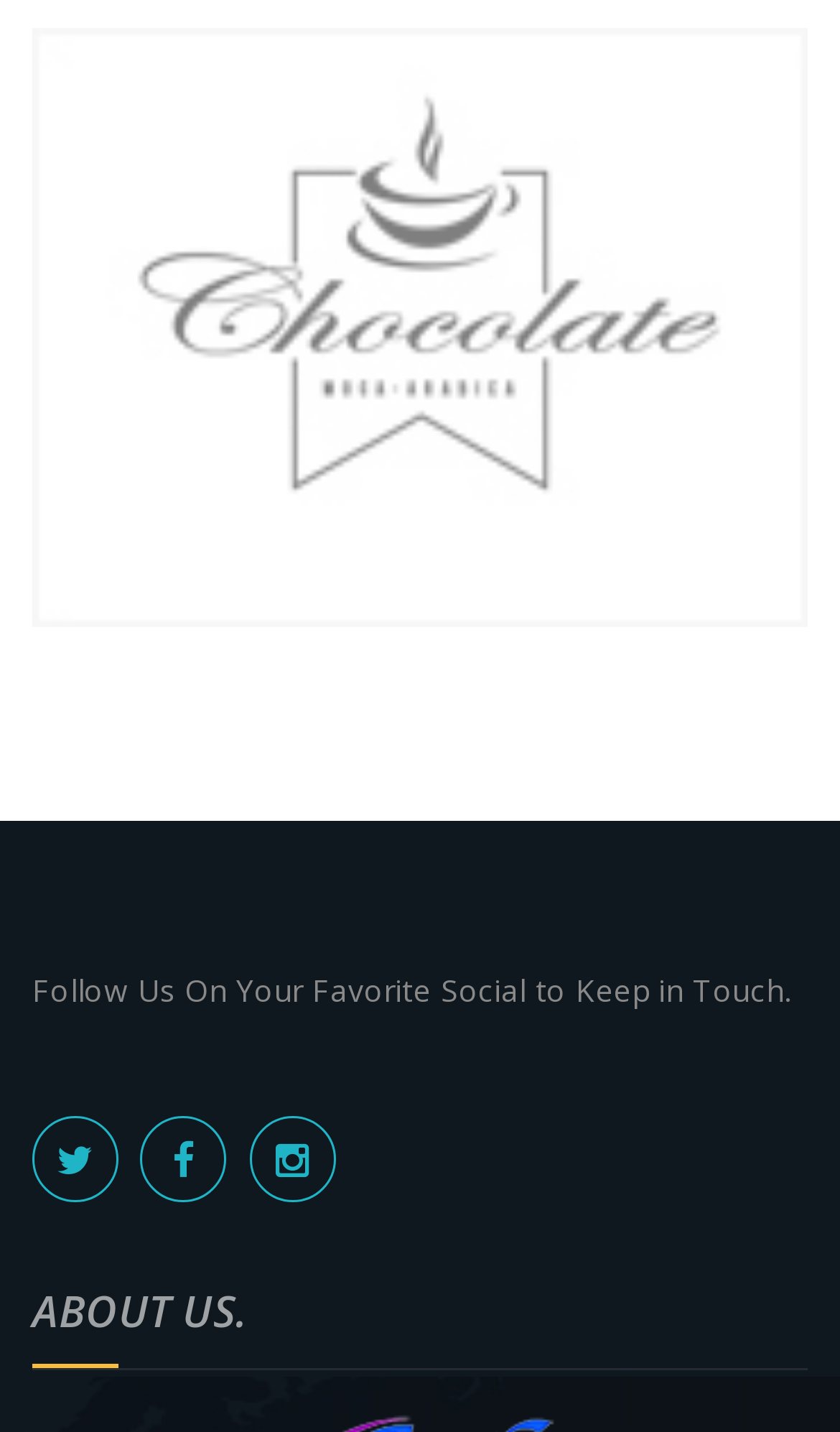Find the bounding box coordinates for the HTML element described in this sentence: "title="Twitter"". Provide the coordinates as four float numbers between 0 and 1, in the format [left, top, right, bottom].

[0.038, 0.779, 0.141, 0.84]